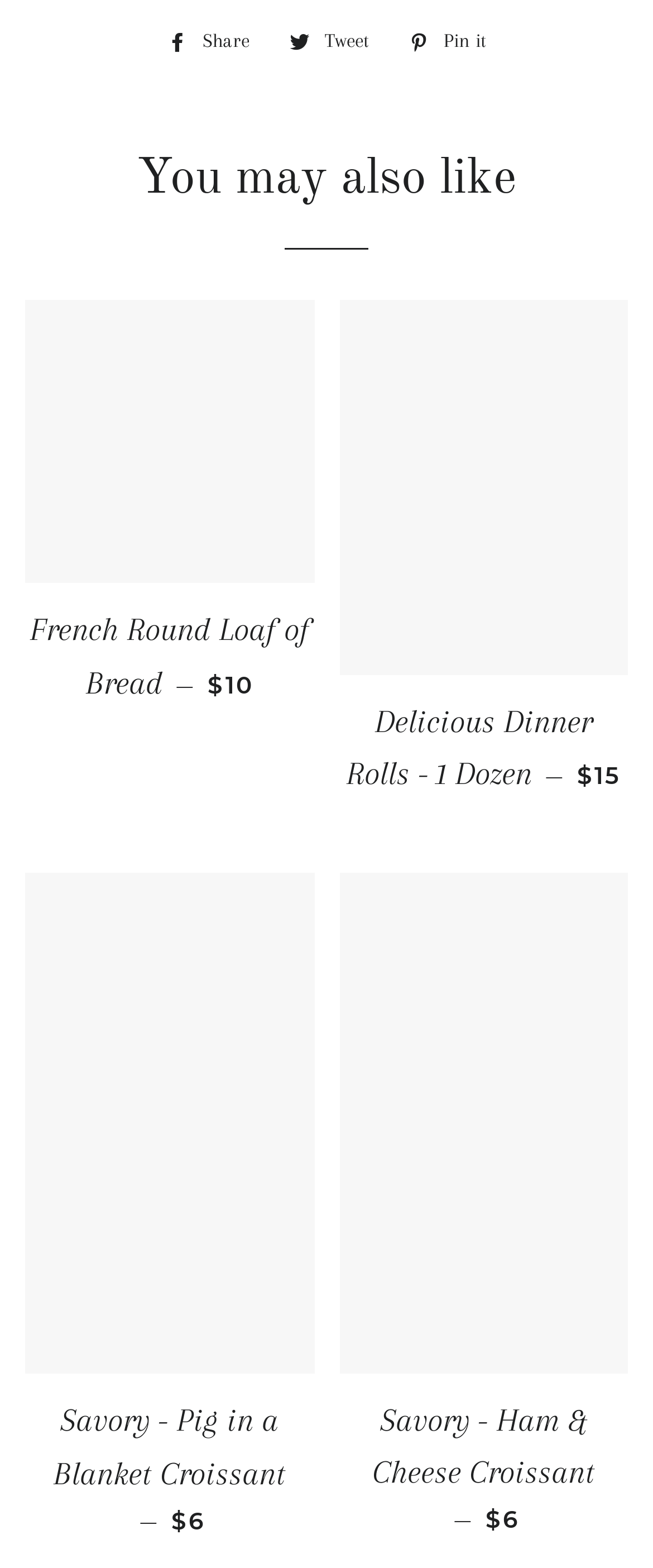Identify the bounding box for the UI element that is described as follows: "Pin it Pin on Pinterest".

[0.6, 0.015, 0.769, 0.038]